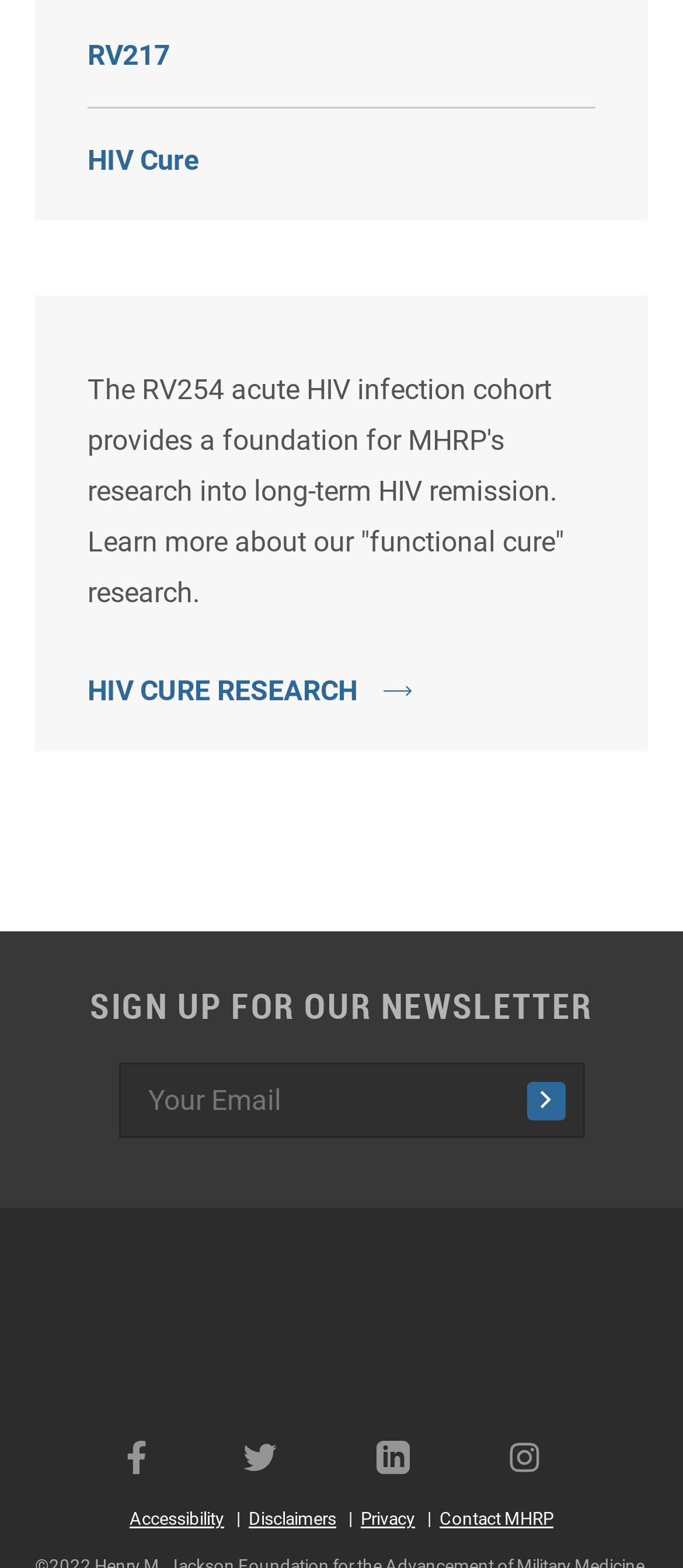Determine the bounding box coordinates for the region that must be clicked to execute the following instruction: "Follow MHRP on Facebook".

[0.162, 0.919, 0.254, 0.94]